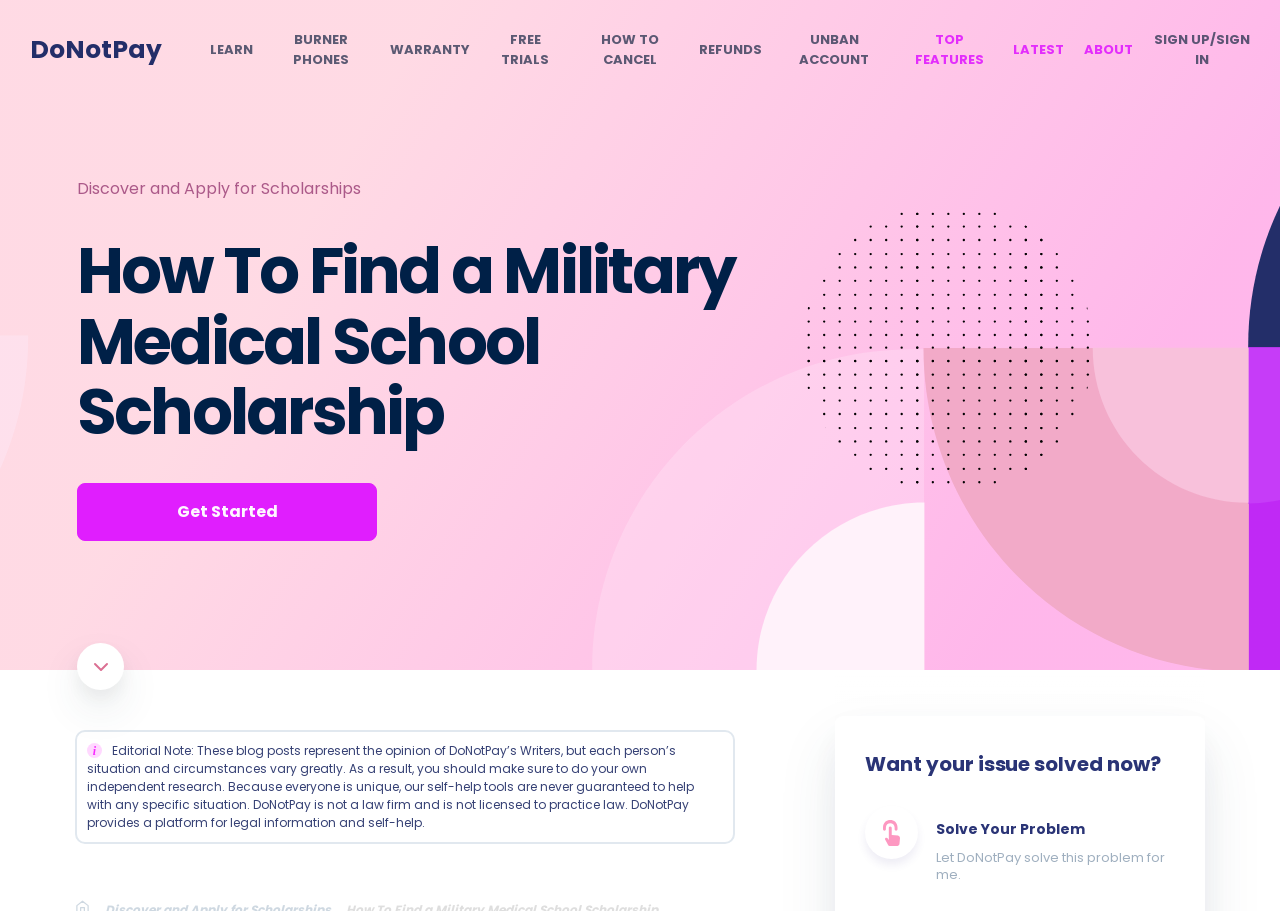What is the purpose of the 'Get Started' button?
Refer to the image and give a detailed response to the question.

I inferred the answer by analyzing the context of the button, which is located below the text 'How To Find a Military Medical School Scholarship', suggesting that clicking the button will help users get started with finding a scholarship.